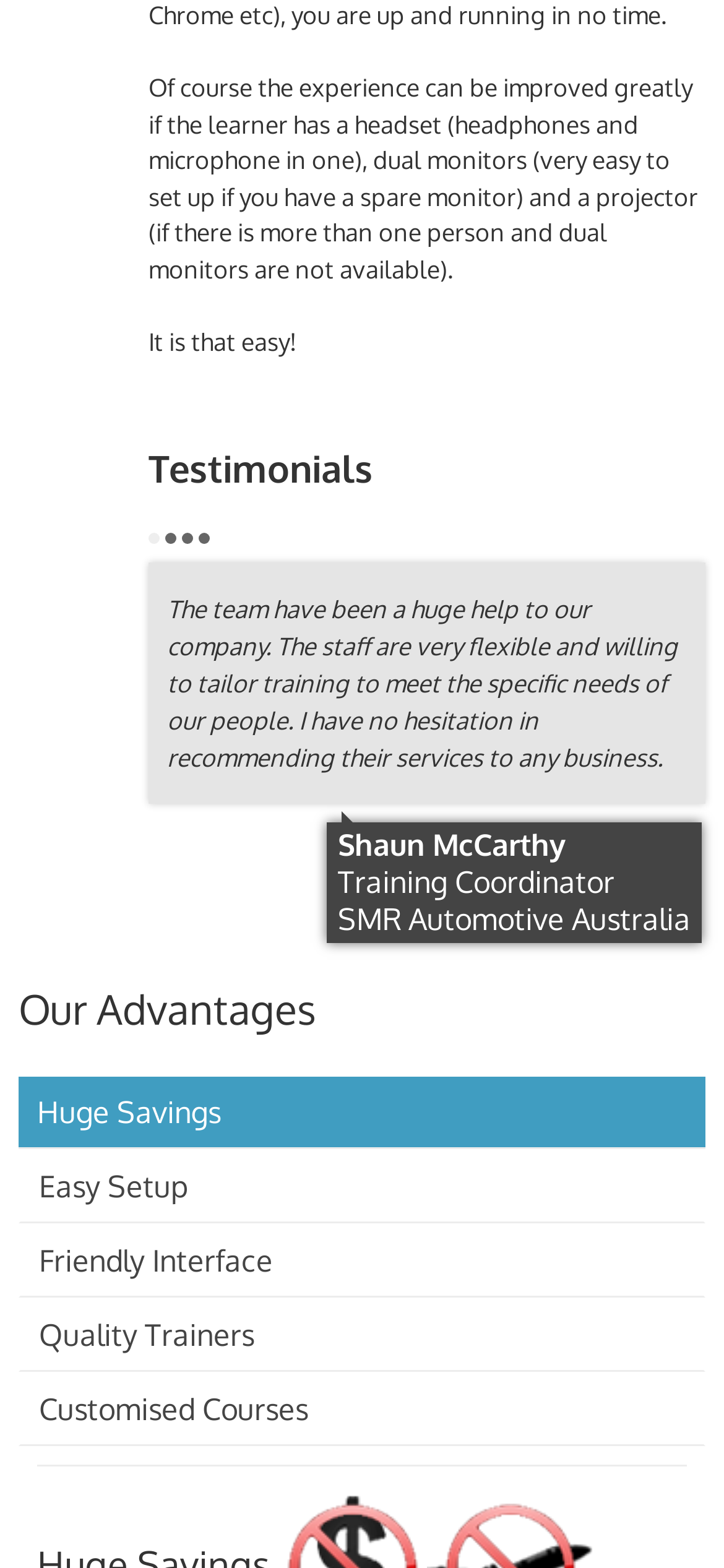Answer this question in one word or a short phrase: Who is the author of the testimonial about Remote Excel Training?

Martin Oldfield